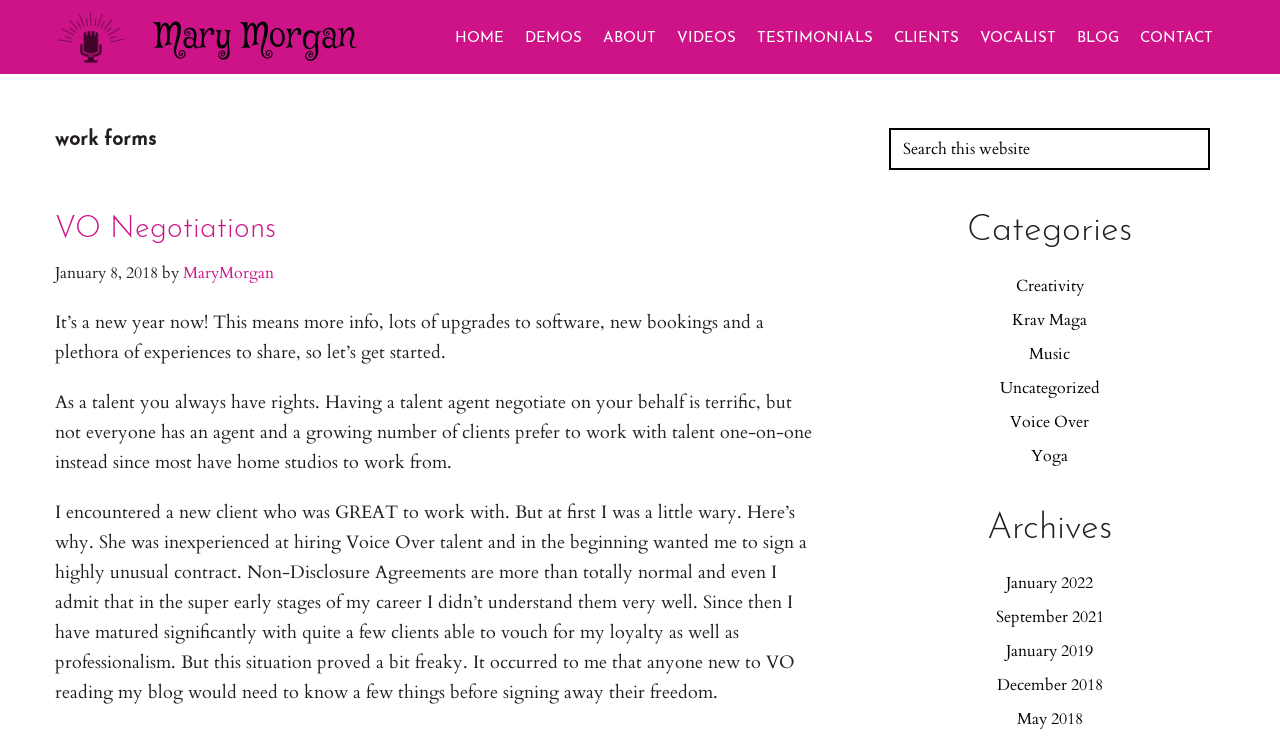Reply to the question with a single word or phrase:
What is the first link in the main navigation?

HOME